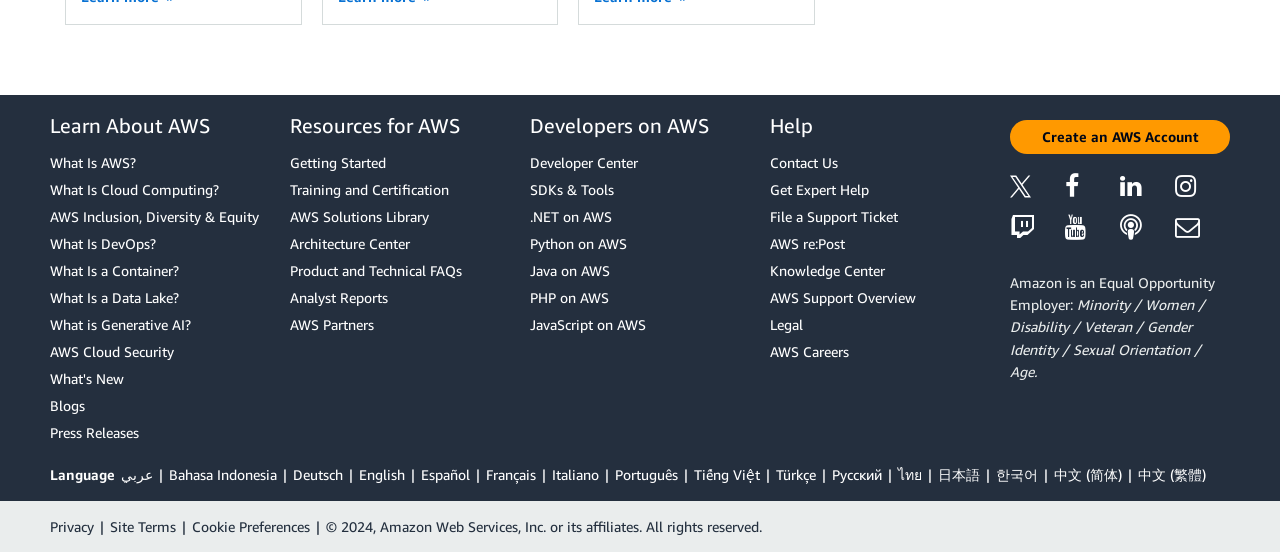Please determine the bounding box coordinates of the element to click in order to execute the following instruction: "Learn about AWS". The coordinates should be four float numbers between 0 and 1, specified as [left, top, right, bottom].

[0.039, 0.208, 0.211, 0.247]